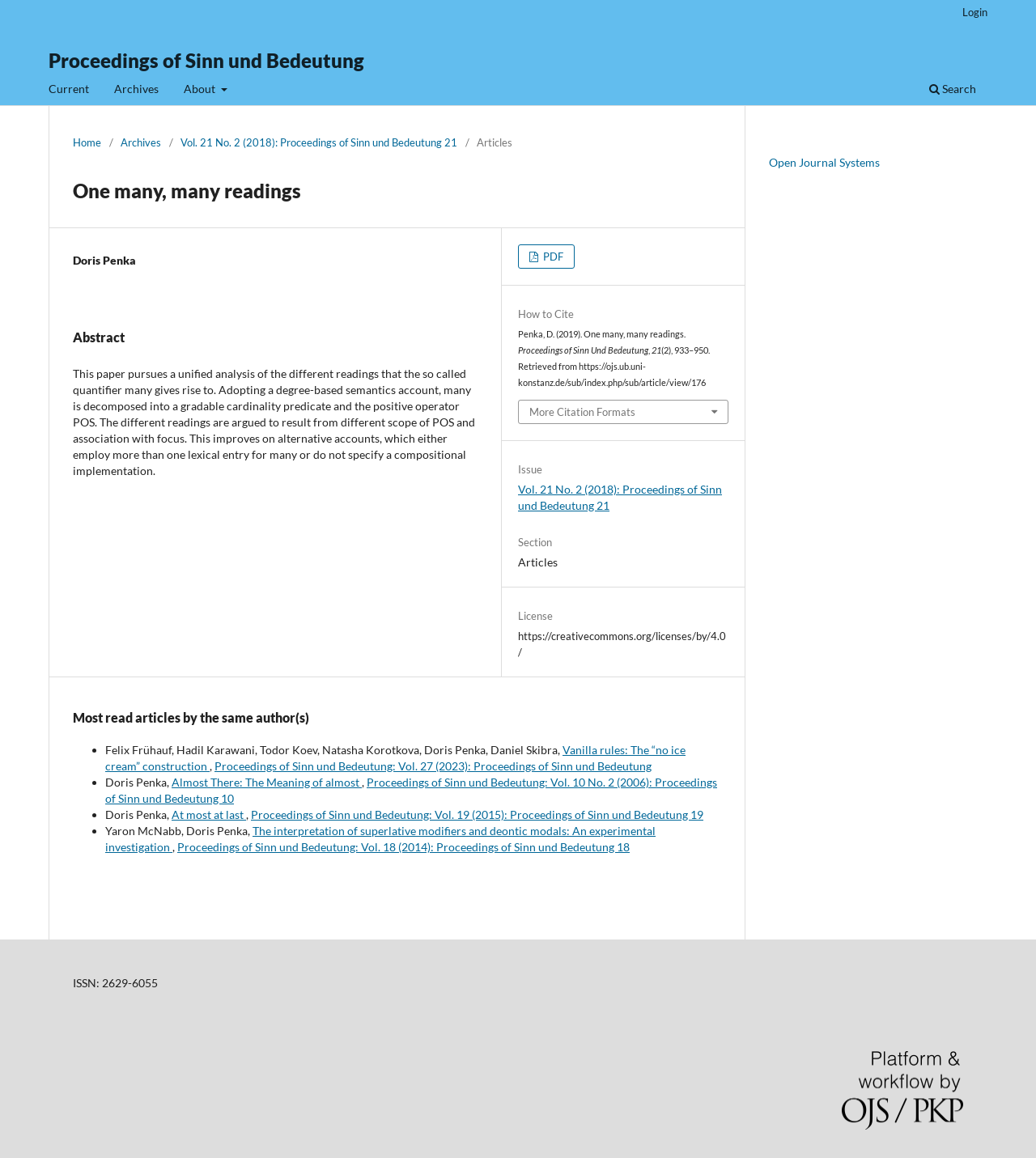Pinpoint the bounding box coordinates of the area that must be clicked to complete this instruction: "Cite the article in a different format".

[0.501, 0.346, 0.702, 0.365]